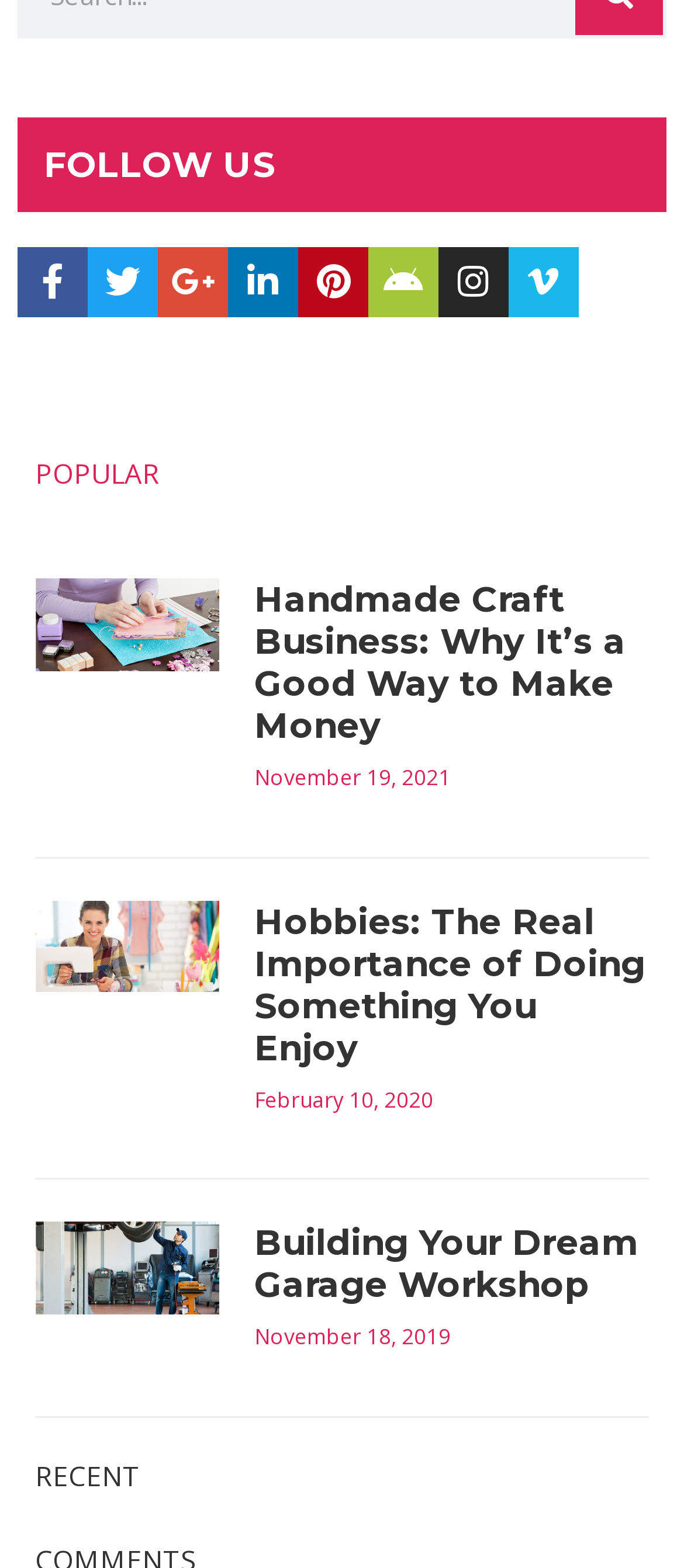Show the bounding box coordinates of the element that should be clicked to complete the task: "Click on the link to Building Your Dream Garage Workshop".

[0.372, 0.779, 0.933, 0.833]